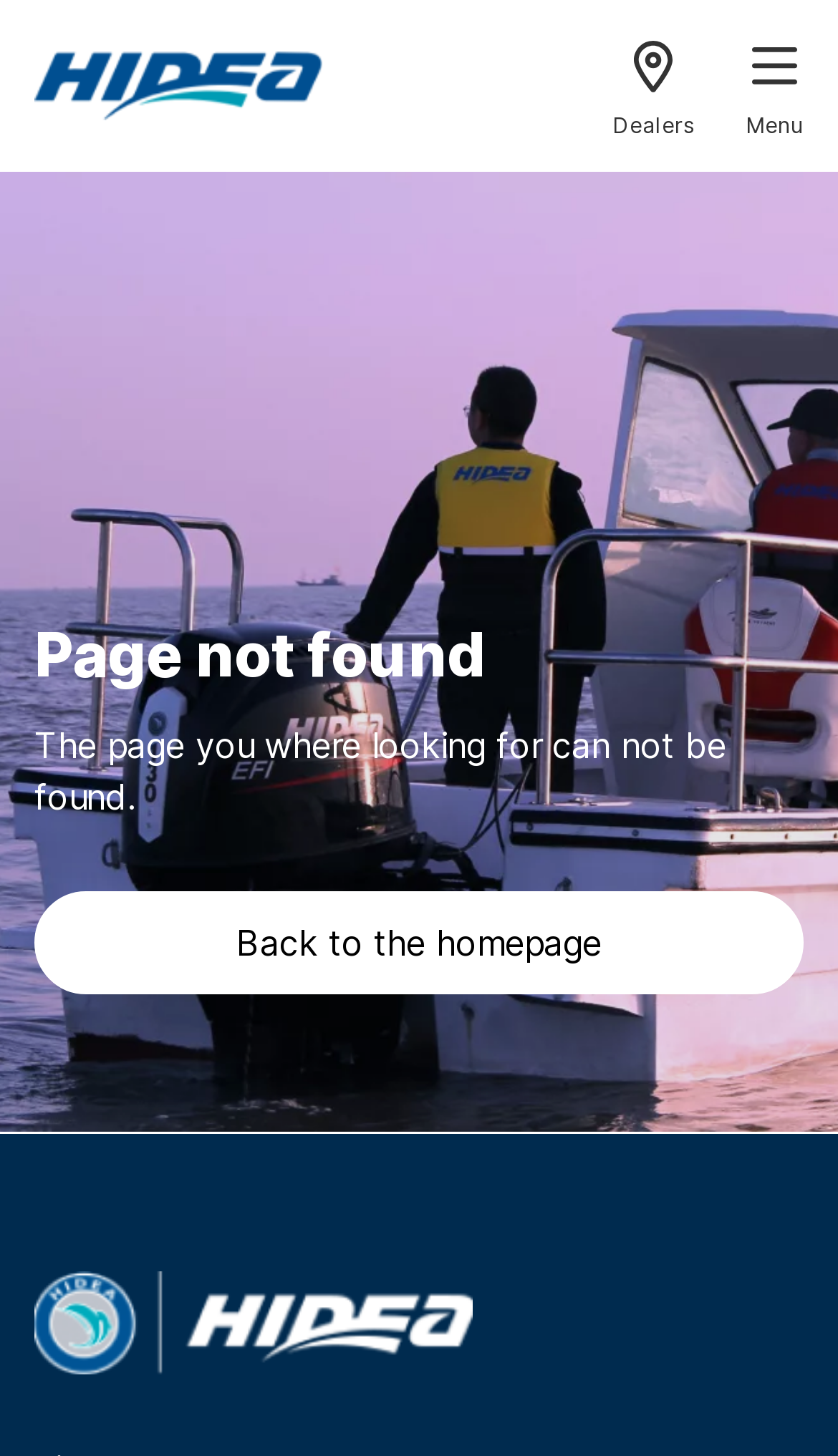Extract the main heading text from the webpage.

Page not found